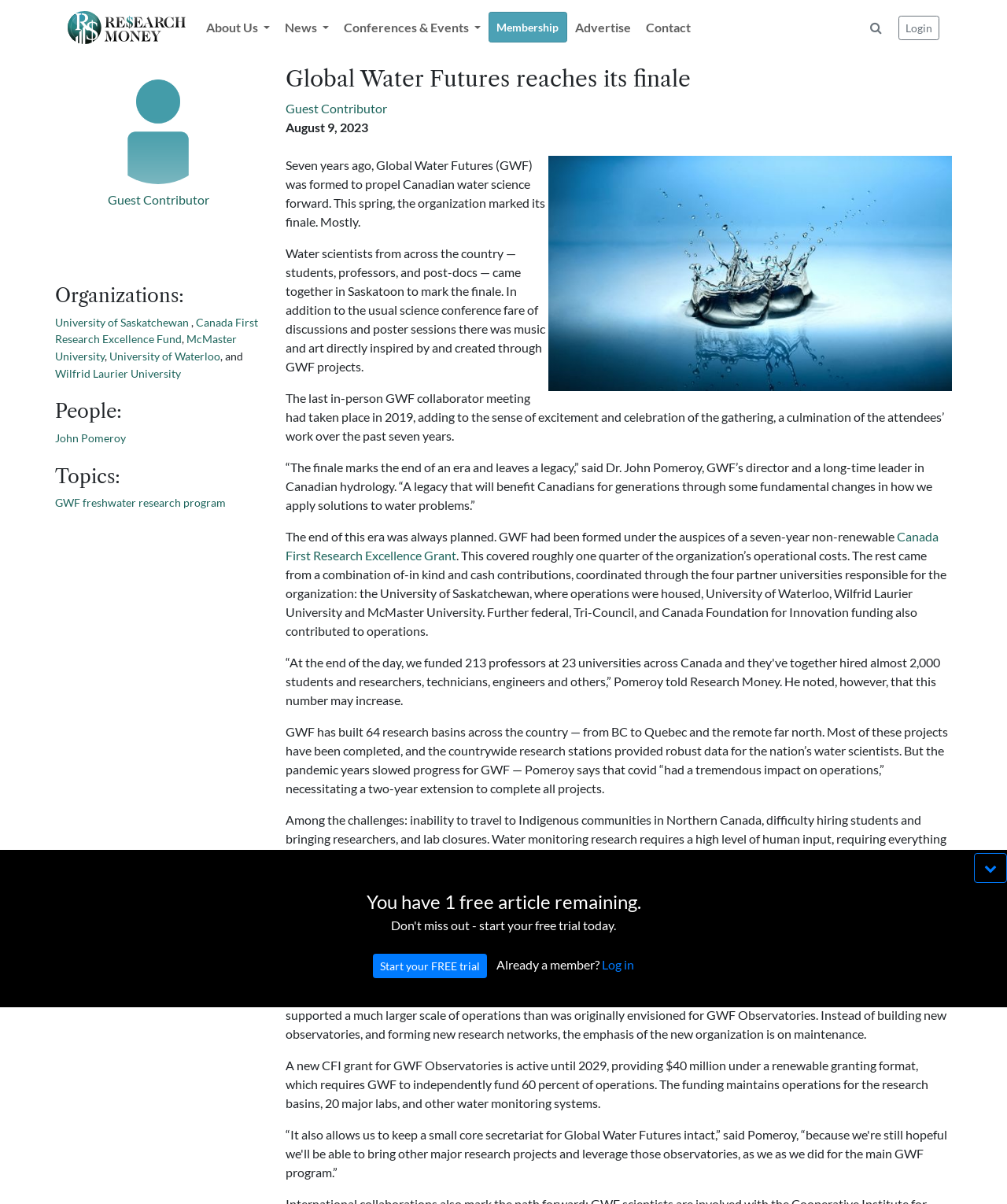Can you provide the bounding box coordinates for the element that should be clicked to implement the instruction: "Click the Login button"?

[0.892, 0.013, 0.933, 0.033]